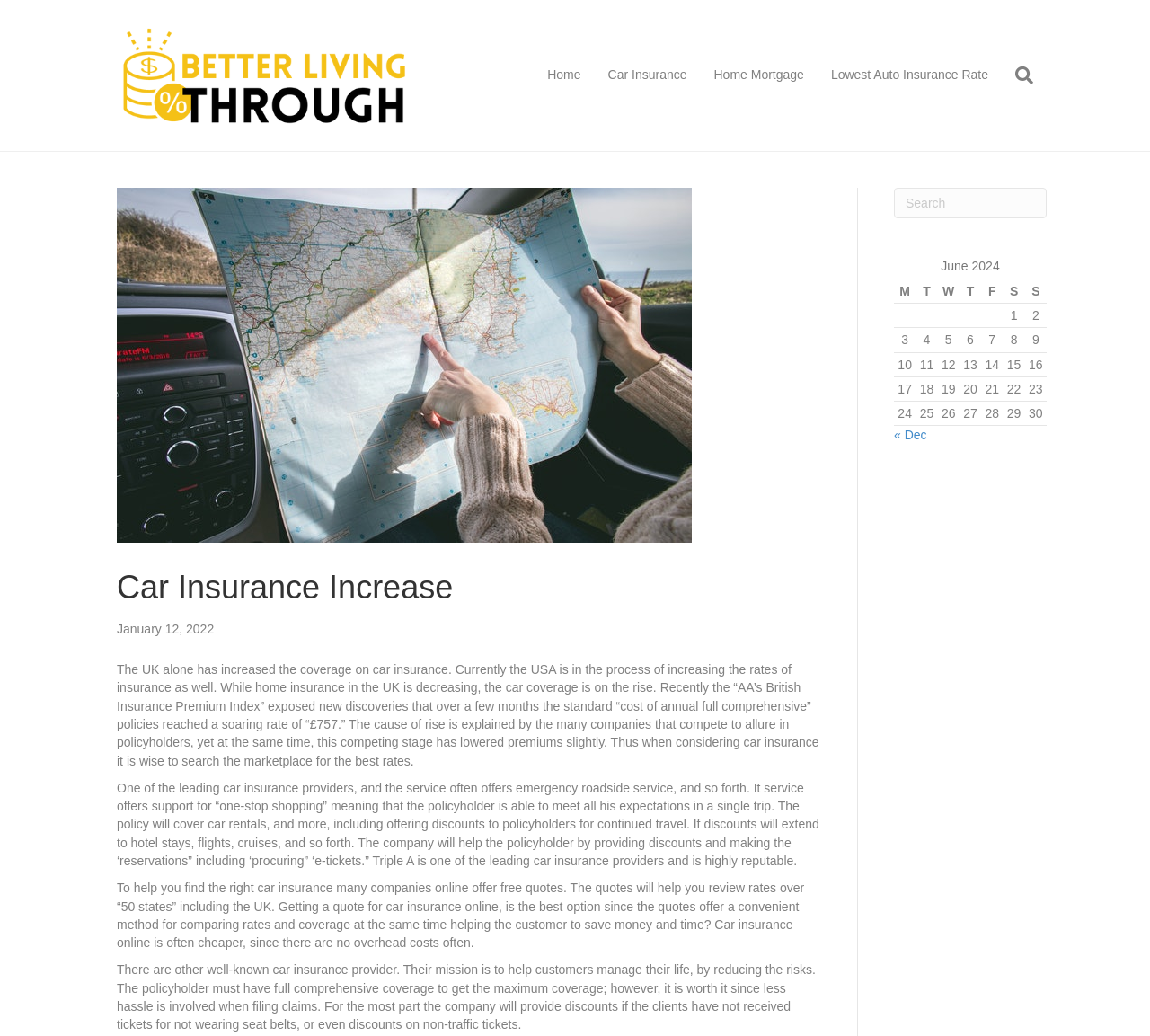Calculate the bounding box coordinates of the UI element given the description: "aria-label="Search"".

[0.871, 0.053, 0.898, 0.093]